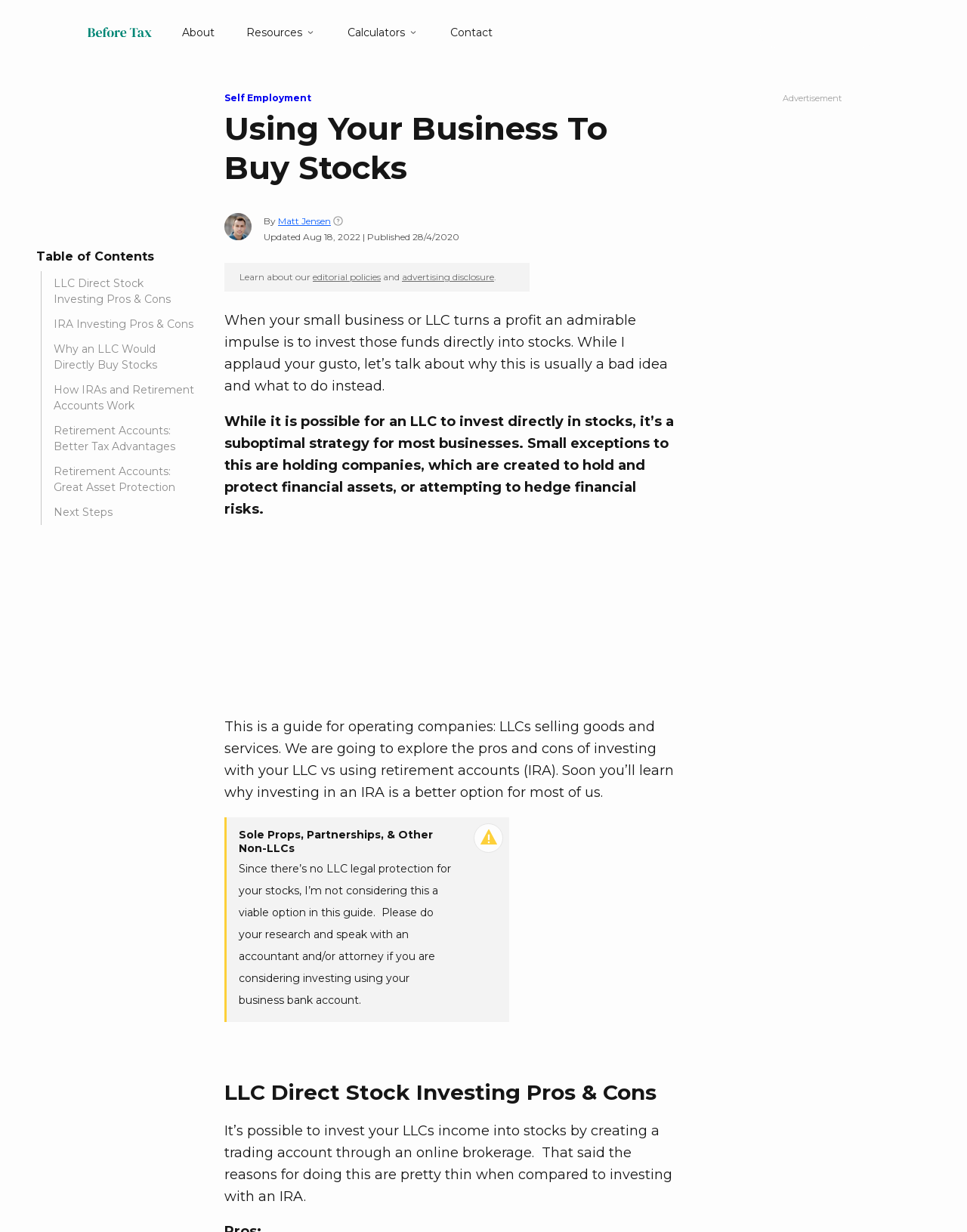Bounding box coordinates are specified in the format (top-left x, top-left y, bottom-right x, bottom-right y). All values are floating point numbers bounded between 0 and 1. Please provide the bounding box coordinate of the region this sentence describes: IRA Investing Pros & Cons

[0.055, 0.257, 0.2, 0.27]